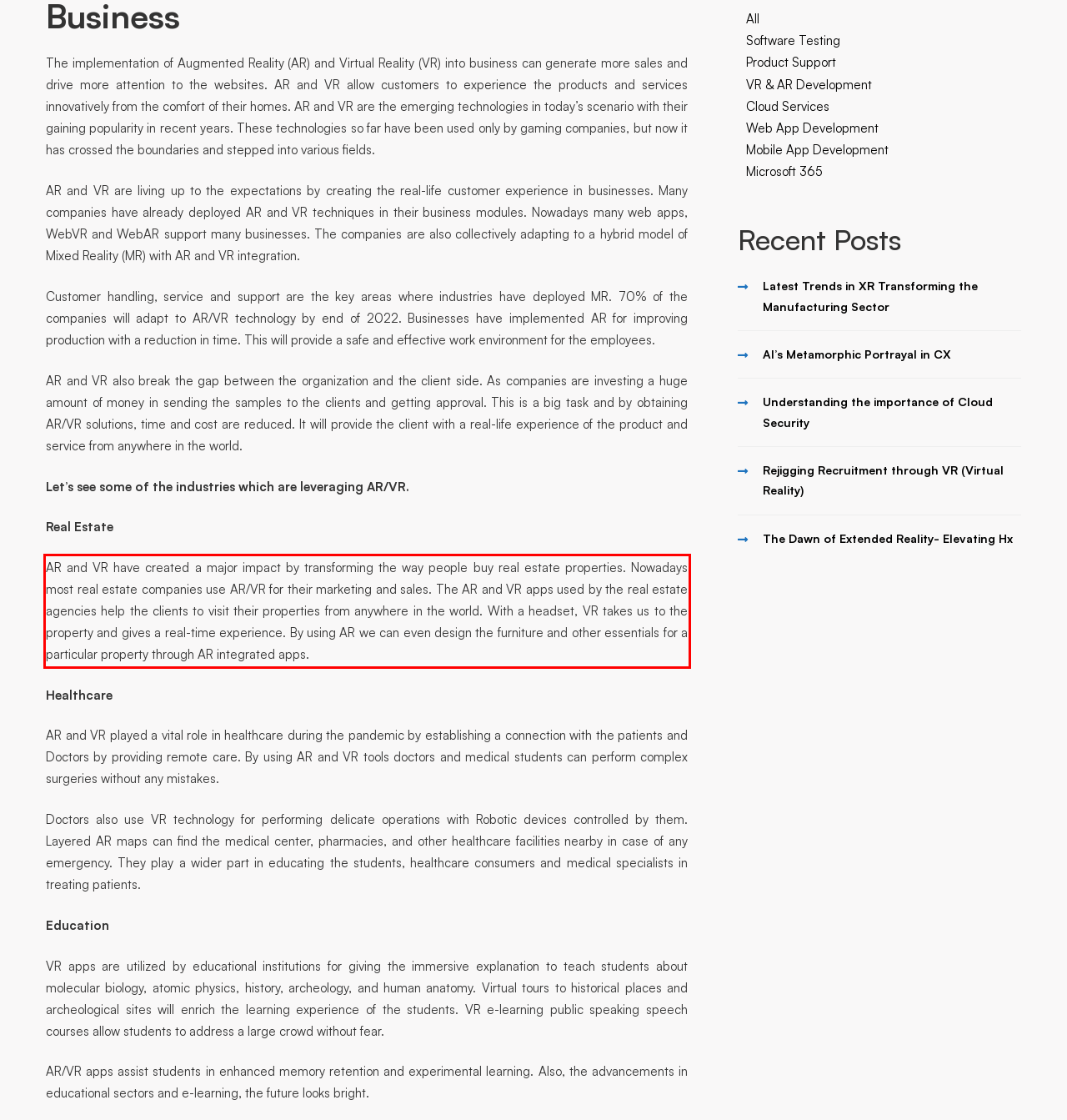Analyze the screenshot of a webpage where a red rectangle is bounding a UI element. Extract and generate the text content within this red bounding box.

AR and VR have created a major impact by transforming the way people buy real estate properties. Nowadays most real estate companies use AR/VR for their marketing and sales. The AR and VR apps used by the real estate agencies help the clients to visit their properties from anywhere in the world. With a headset, VR takes us to the property and gives a real-time experience. By using AR we can even design the furniture and other essentials for a particular property through AR integrated apps.